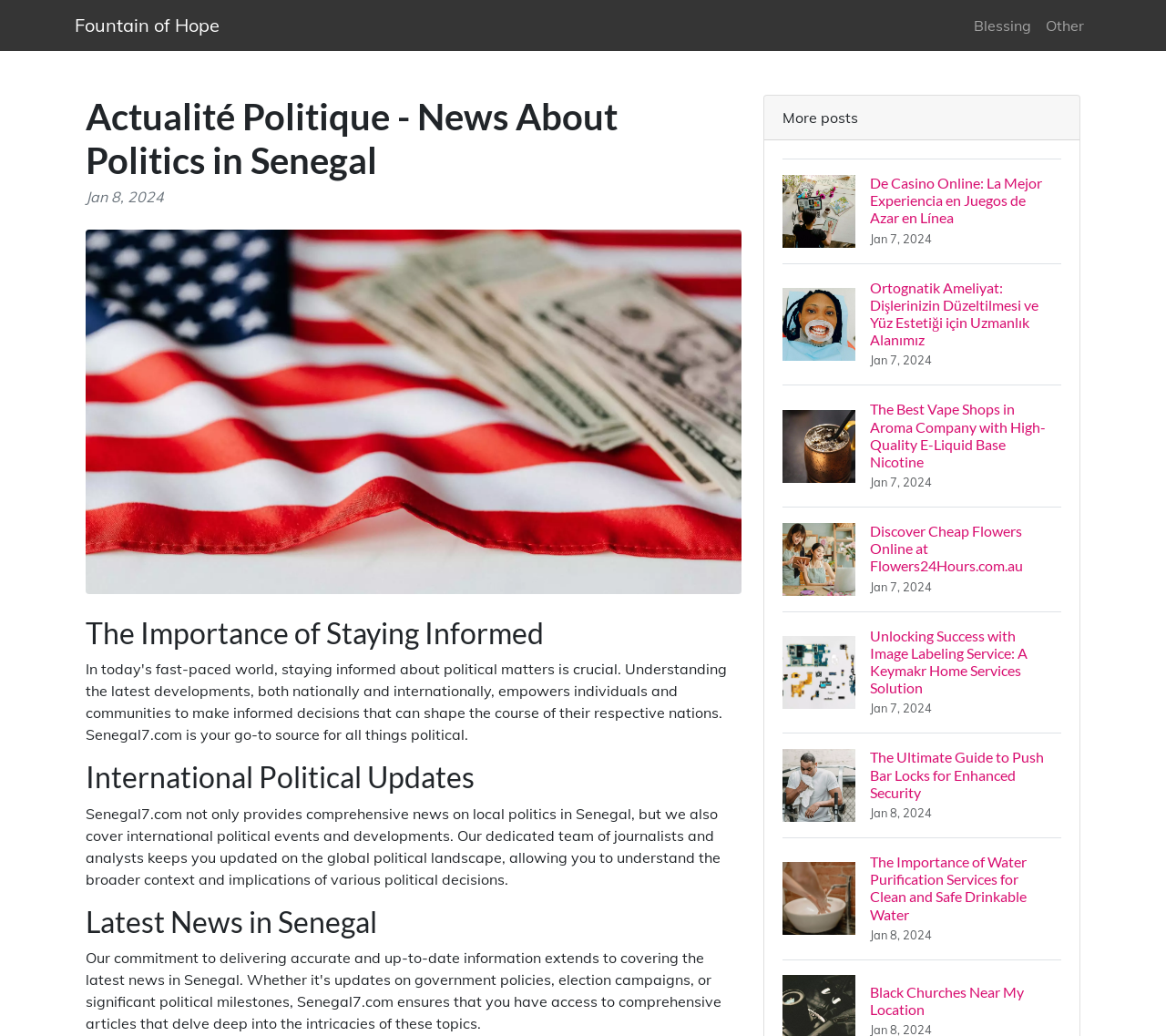Find the bounding box coordinates for the element described here: "Email Lisa".

None